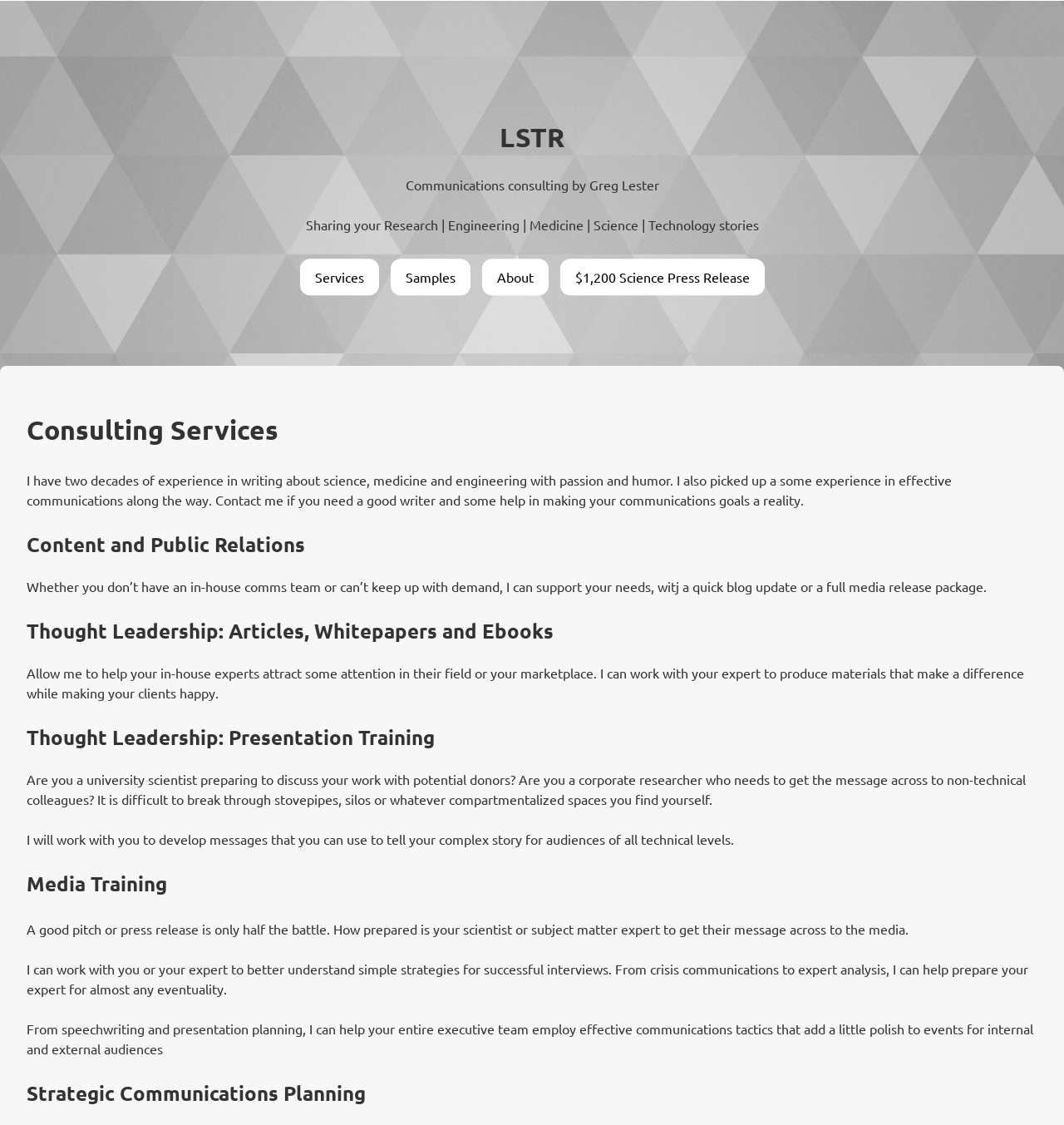Please provide the bounding box coordinates for the UI element as described: "parent_node: Search name="s" placeholder="Search..." title="Search"". The coordinates must be four floats between 0 and 1, represented as [left, top, right, bottom].

None